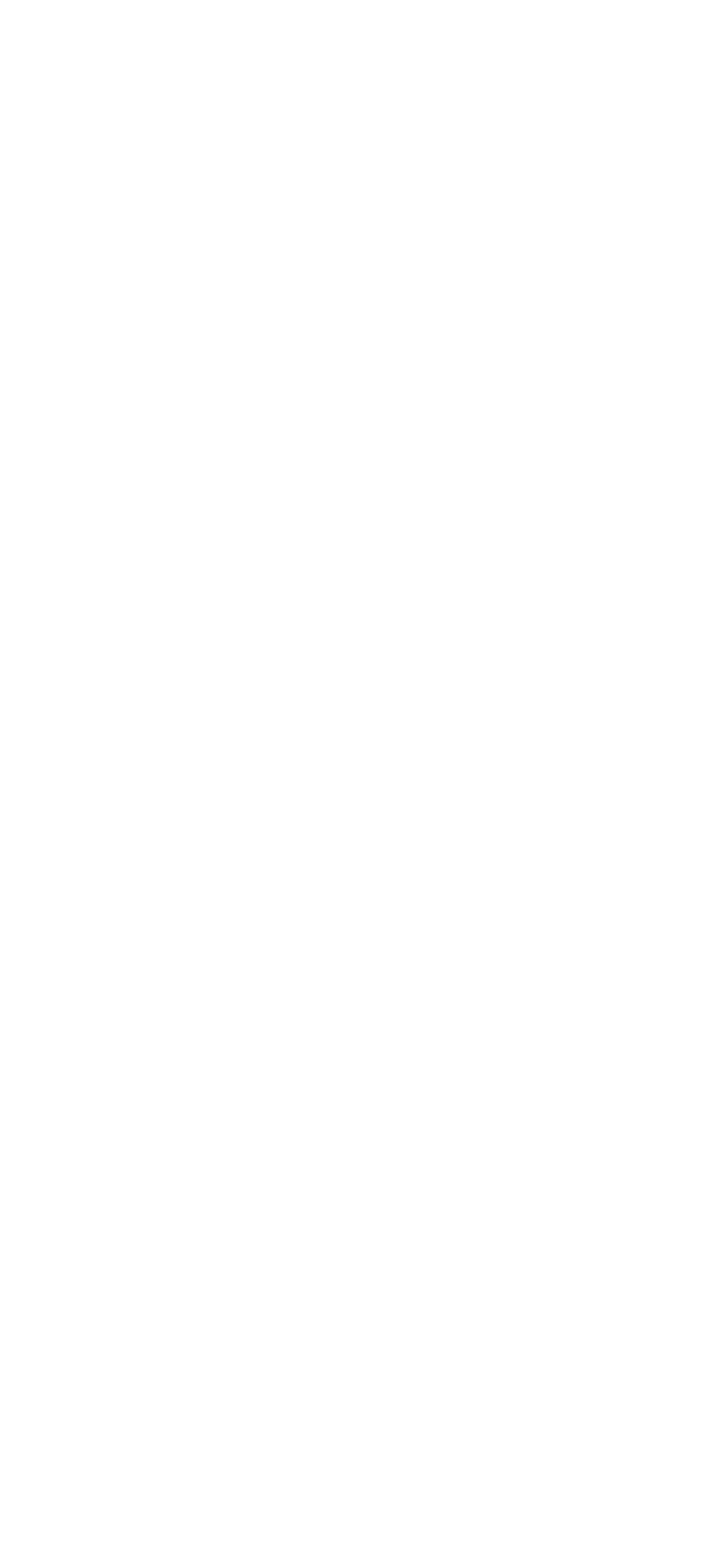Please provide the bounding box coordinates for the element that needs to be clicked to perform the instruction: "Input father's name". The coordinates must consist of four float numbers between 0 and 1, formatted as [left, top, right, bottom].

[0.123, 0.368, 0.877, 0.415]